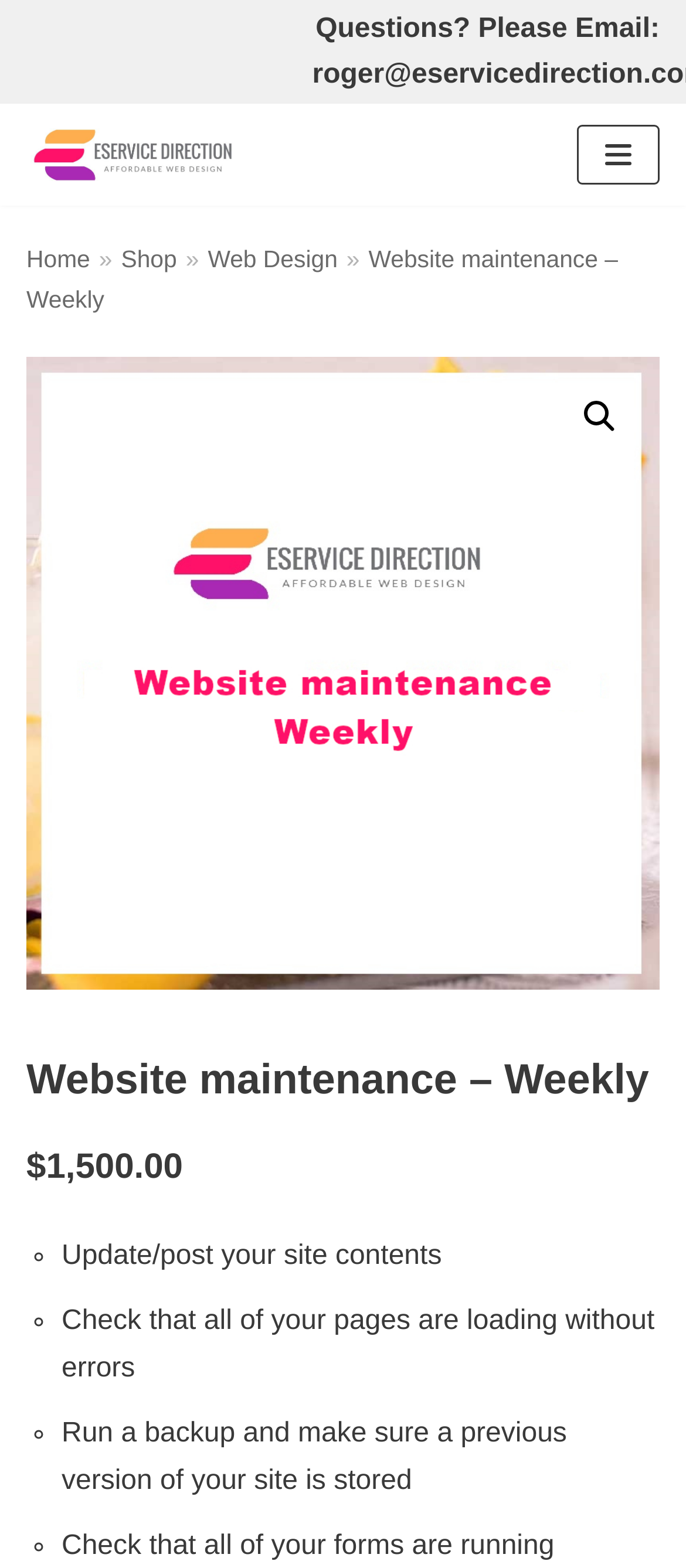Provide a short, one-word or phrase answer to the question below:
What is the price of the website maintenance service?

$1,500.00